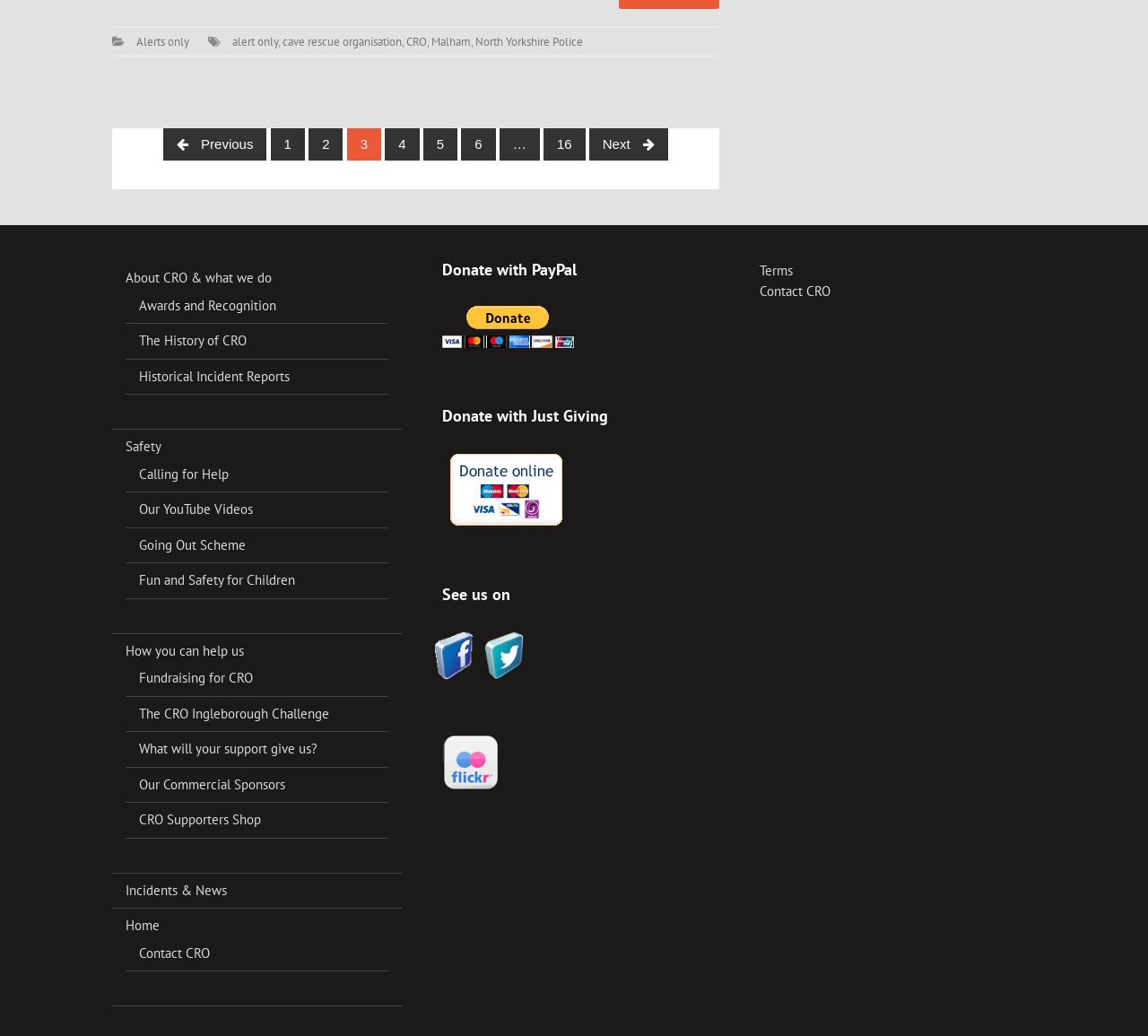Answer this question using a single word or a brief phrase:
How many navigation links are there?

16